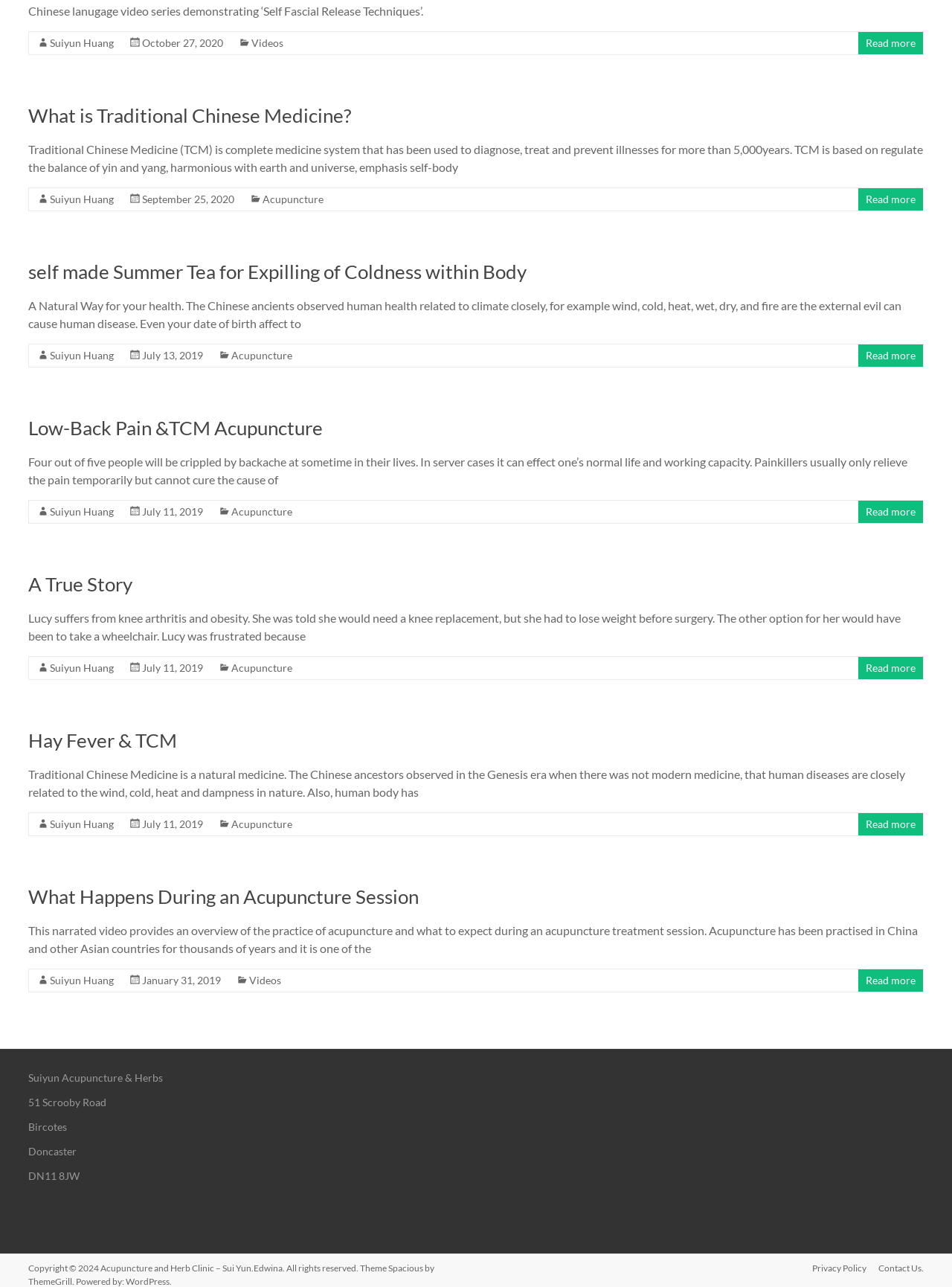Given the following UI element description: "A True Story", find the bounding box coordinates in the webpage screenshot.

[0.03, 0.445, 0.139, 0.463]